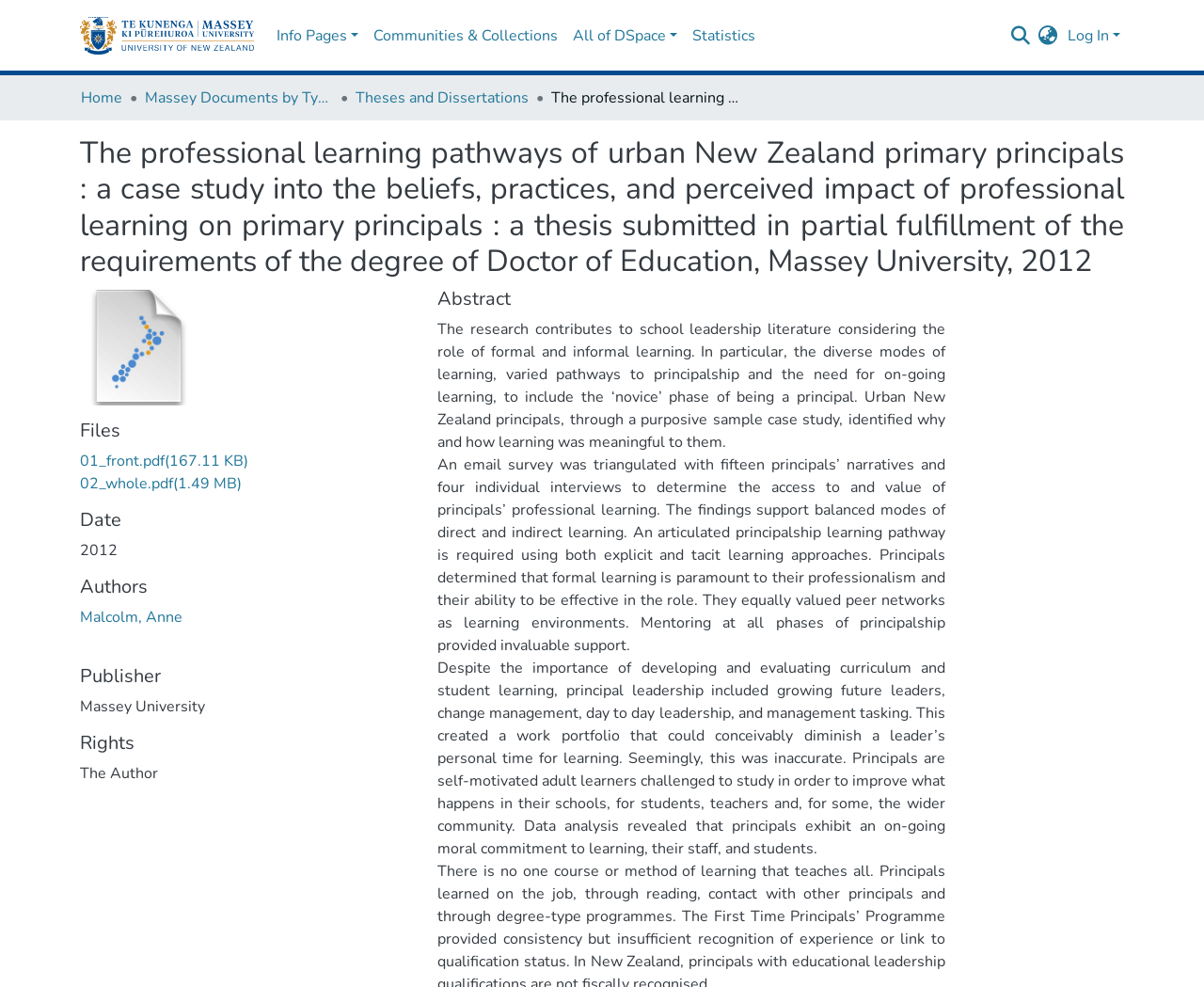Kindly provide the bounding box coordinates of the section you need to click on to fulfill the given instruction: "Switch language".

[0.858, 0.025, 0.884, 0.048]